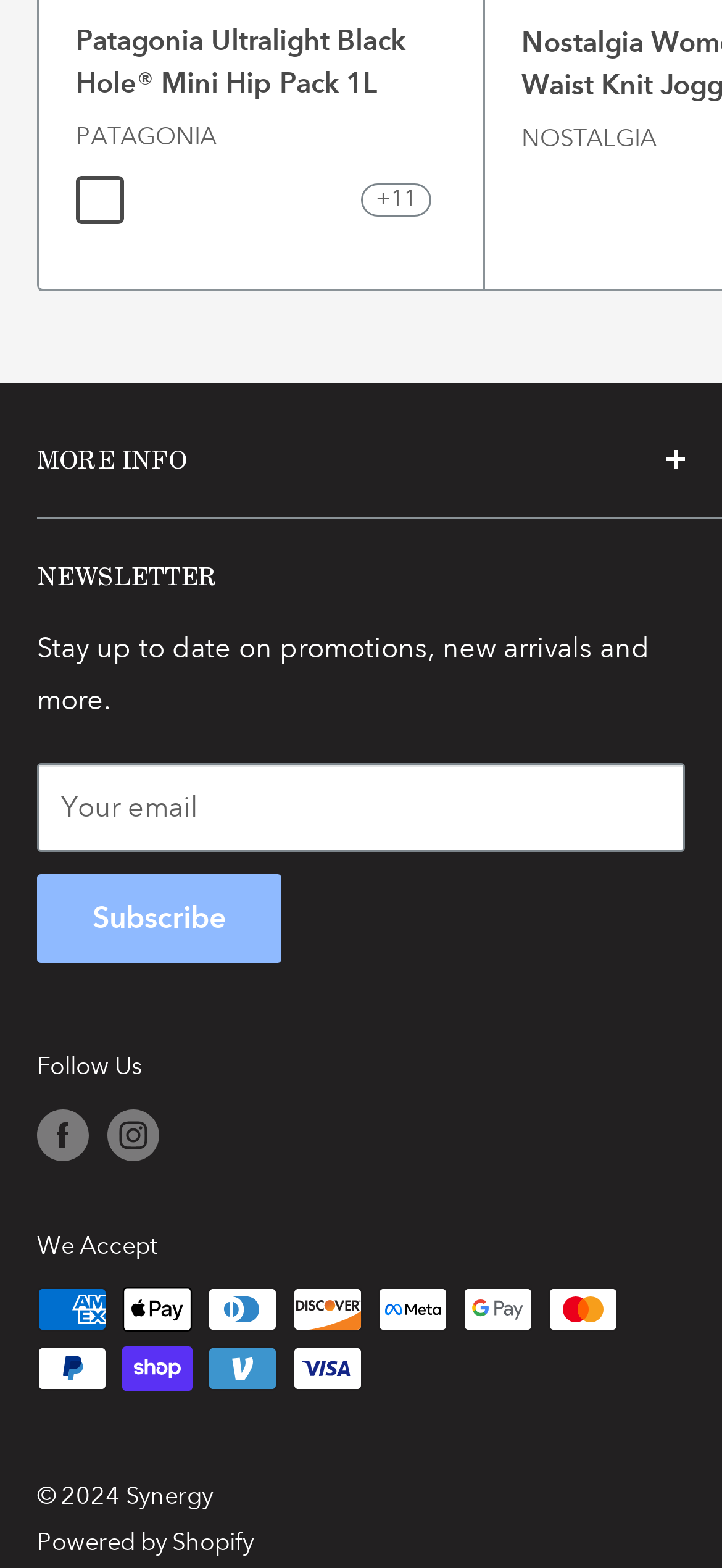What payment methods are accepted?
Look at the image and answer with only one word or phrase.

Multiple